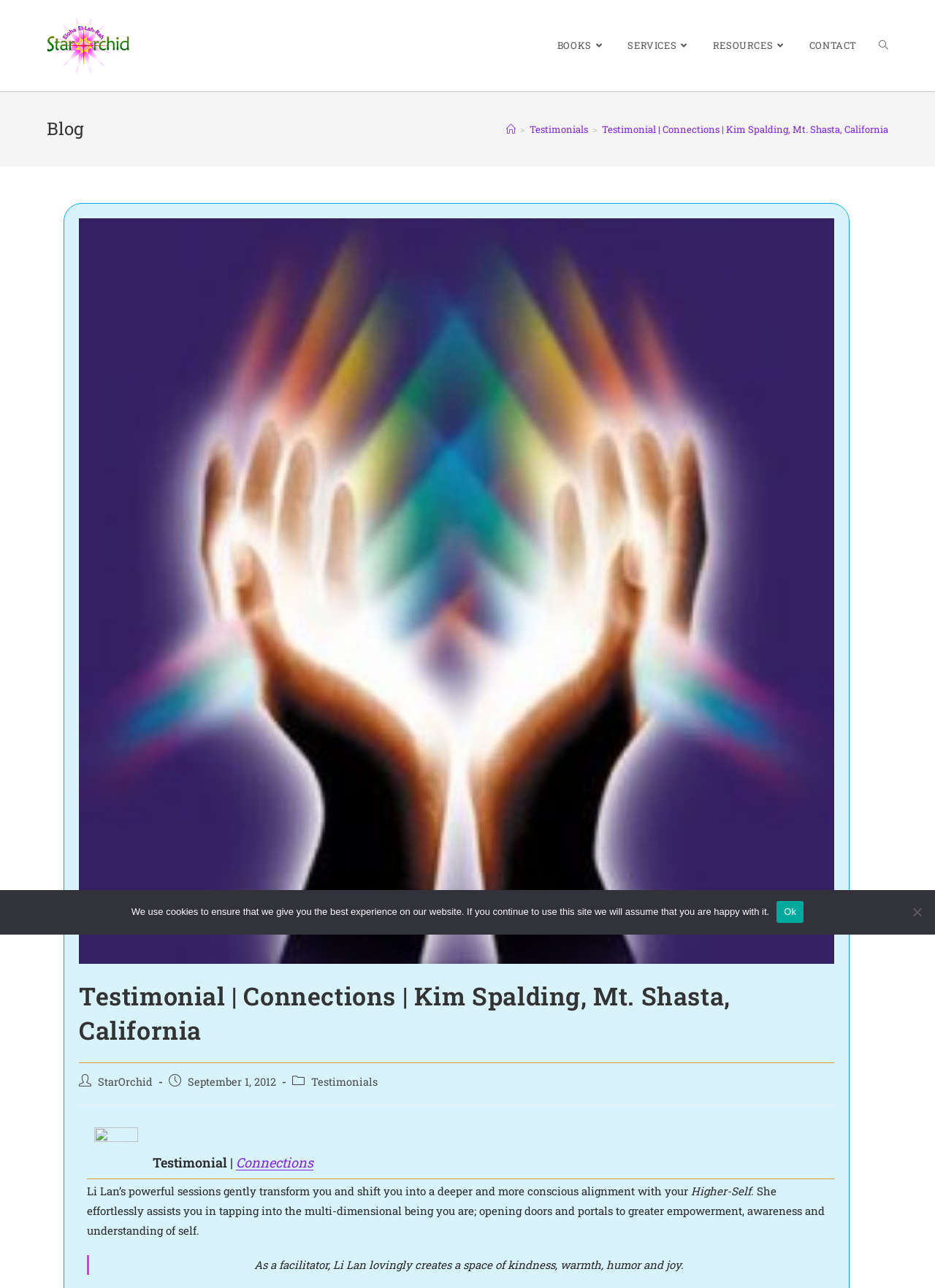What is the name of the author of this testimonial?
Using the information presented in the image, please offer a detailed response to the question.

The answer can be found by looking at the breadcrumb navigation, which shows the current page as 'Testimonial | Connections | Kim Spalding, Mt. Shasta, California'. The name 'Kim Spalding' is part of the breadcrumb, indicating that it is the author of the testimonial.